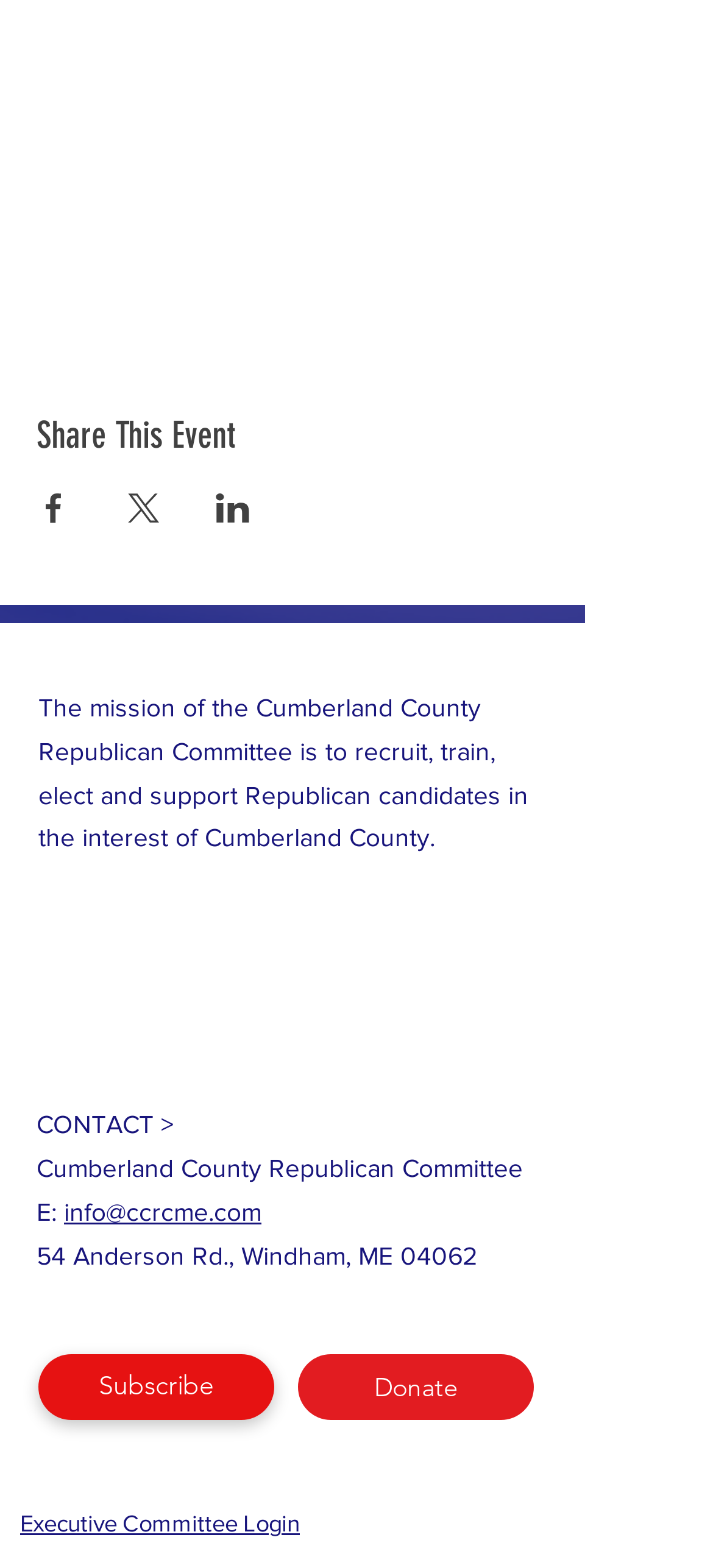Predict the bounding box for the UI component with the following description: "Executive Committee Login".

[0.028, 0.963, 0.421, 0.981]